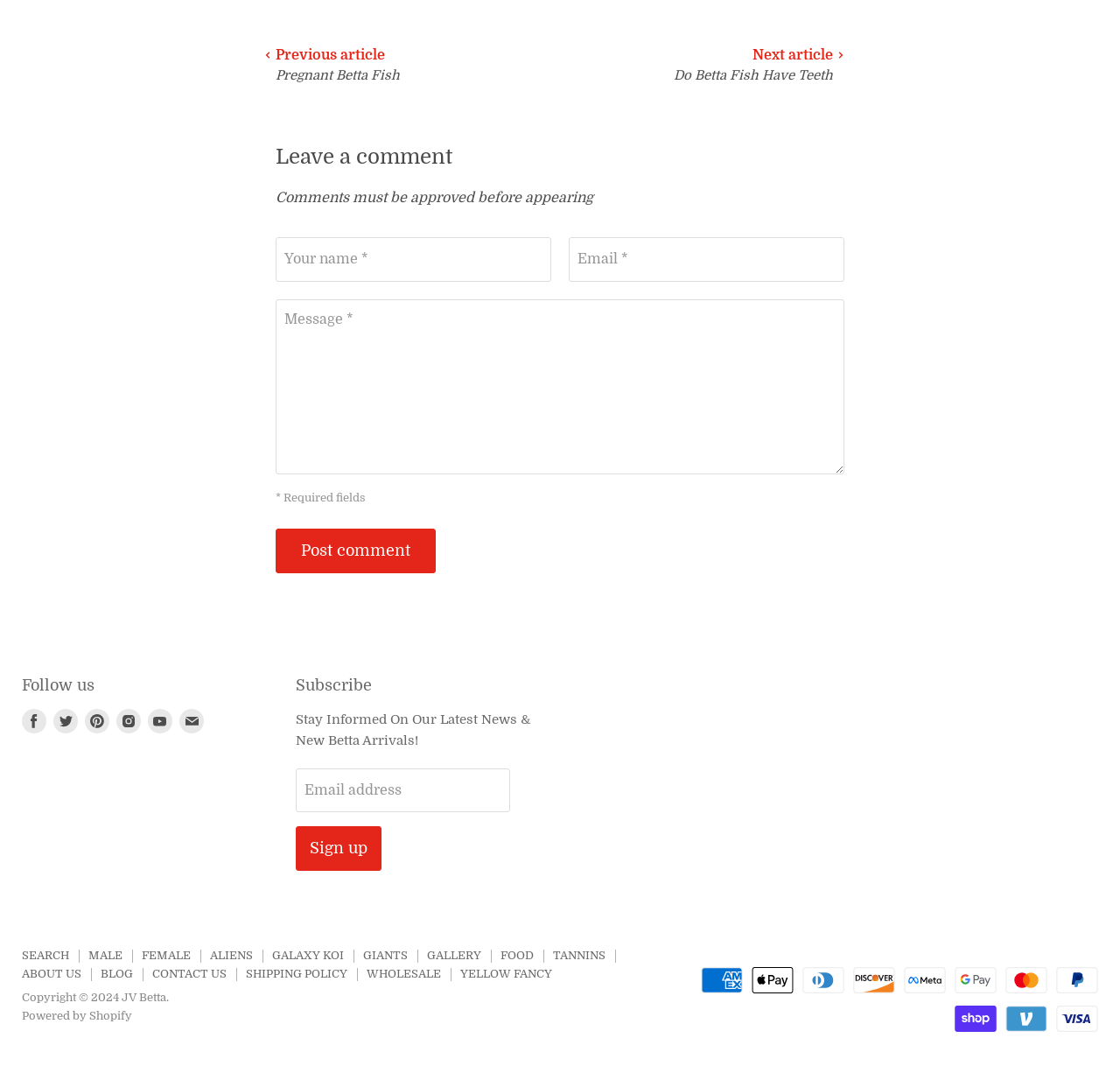Find and provide the bounding box coordinates for the UI element described here: "ABOUT US". The coordinates should be given as four float numbers between 0 and 1: [left, top, right, bottom].

[0.02, 0.895, 0.073, 0.908]